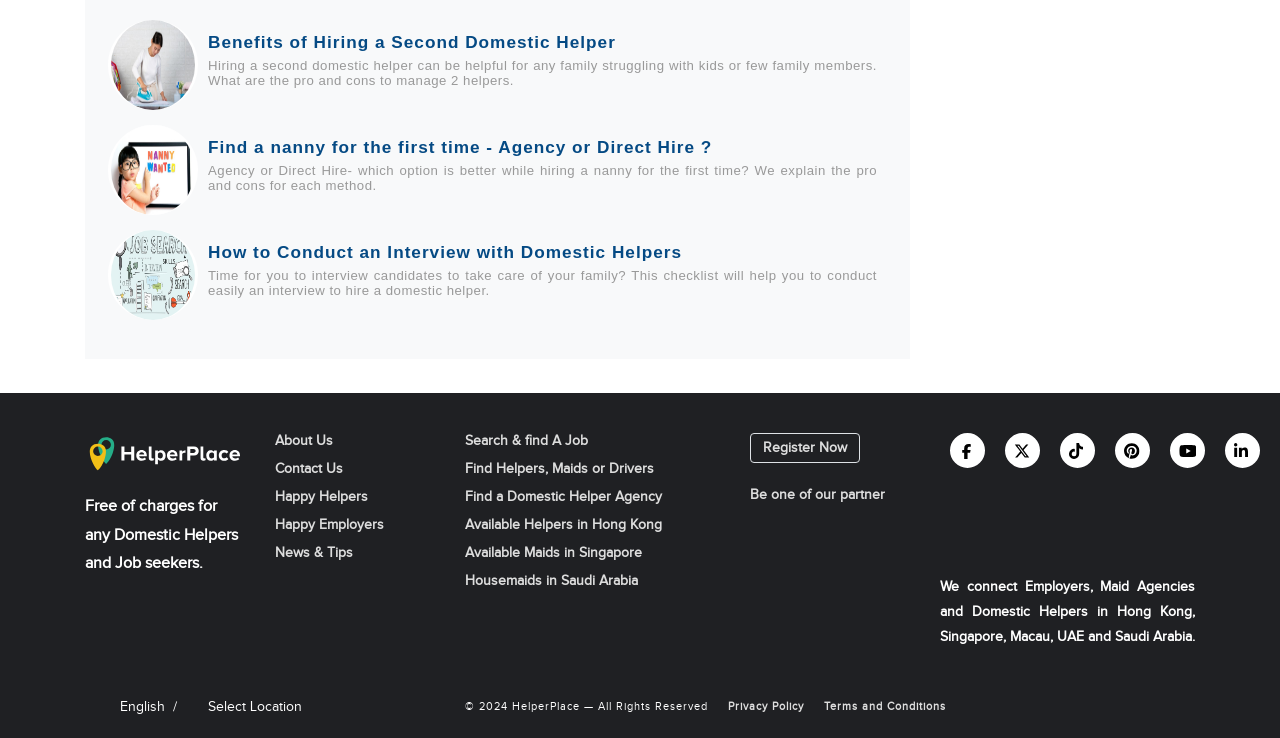Locate the bounding box coordinates of the area to click to fulfill this instruction: "Download the HelperPlace Android app". The bounding box should be presented as four float numbers between 0 and 1, in the order [left, top, right, bottom].

[0.783, 0.676, 0.885, 0.698]